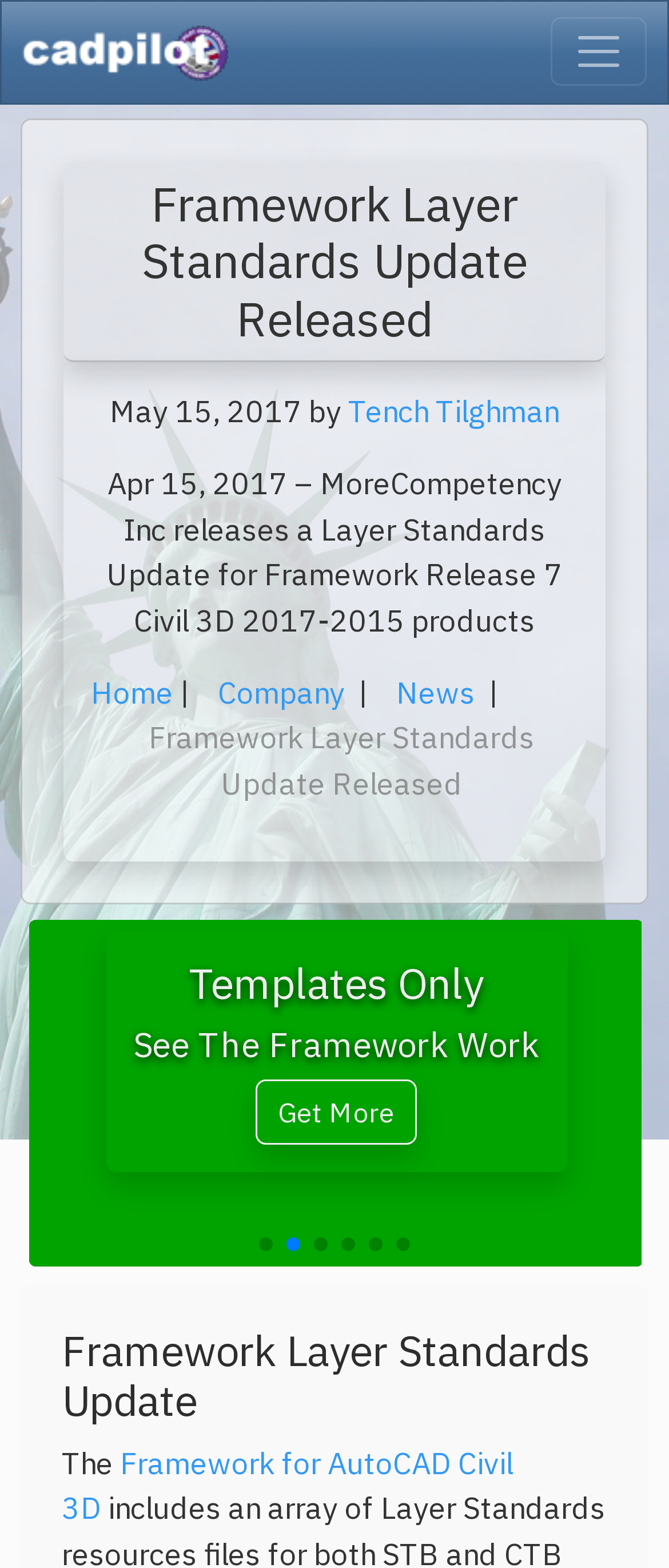Specify the bounding box coordinates for the region that must be clicked to perform the given instruction: "Click the cadpilot logo".

[0.033, 0.01, 0.341, 0.057]